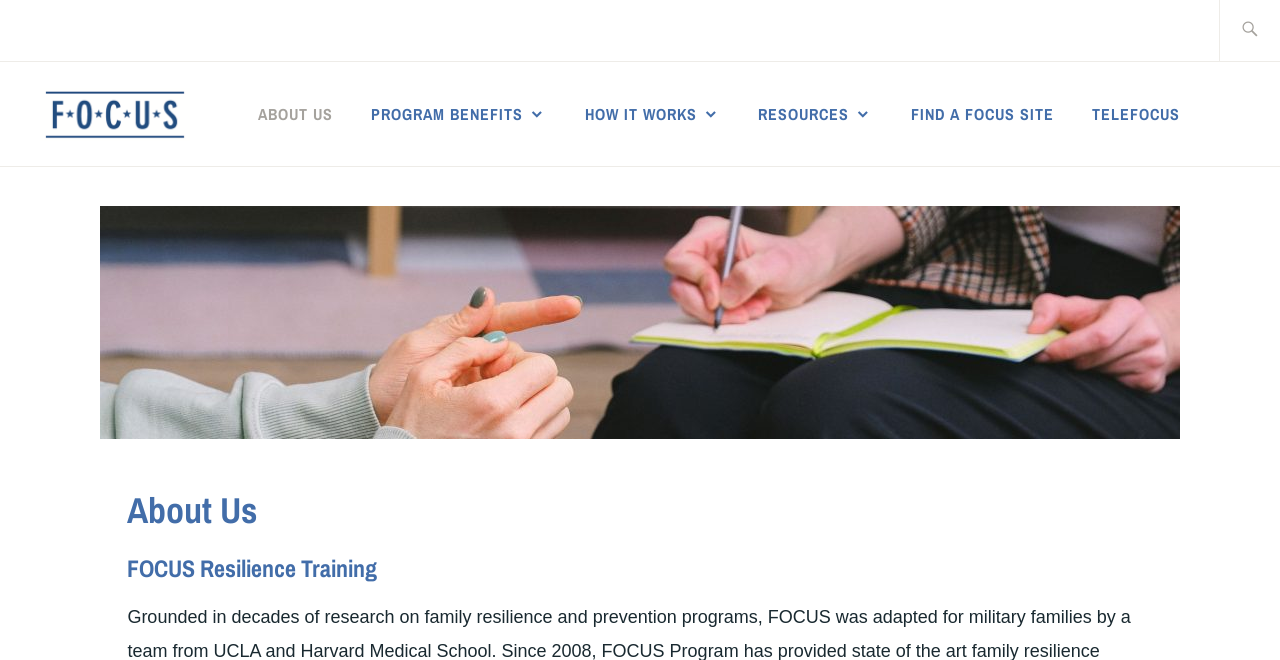Provide the bounding box coordinates for the area that should be clicked to complete the instruction: "go to the homepage".

[0.031, 0.158, 0.158, 0.184]